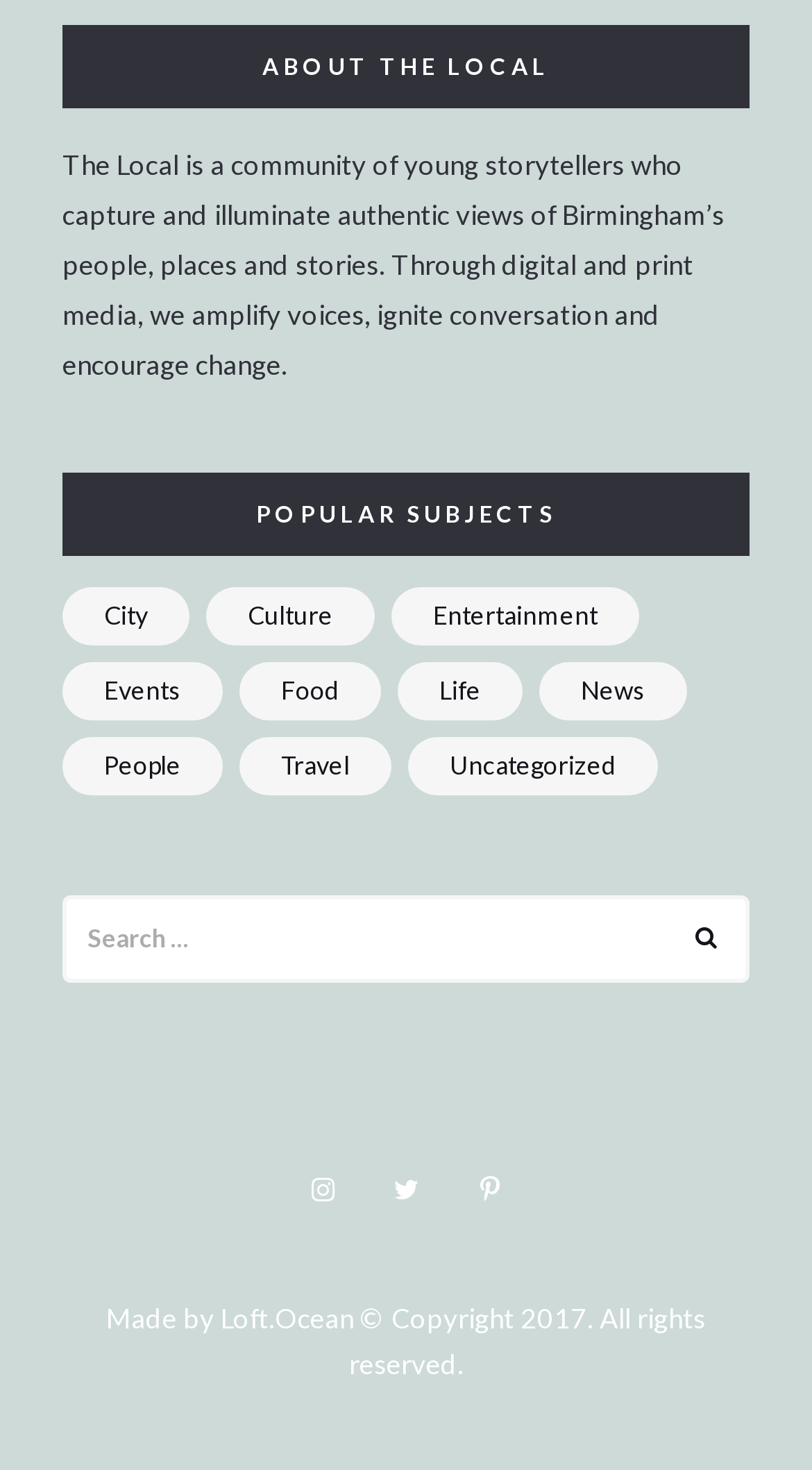Answer the following inquiry with a single word or phrase:
What is the purpose of the search box?

To search for content